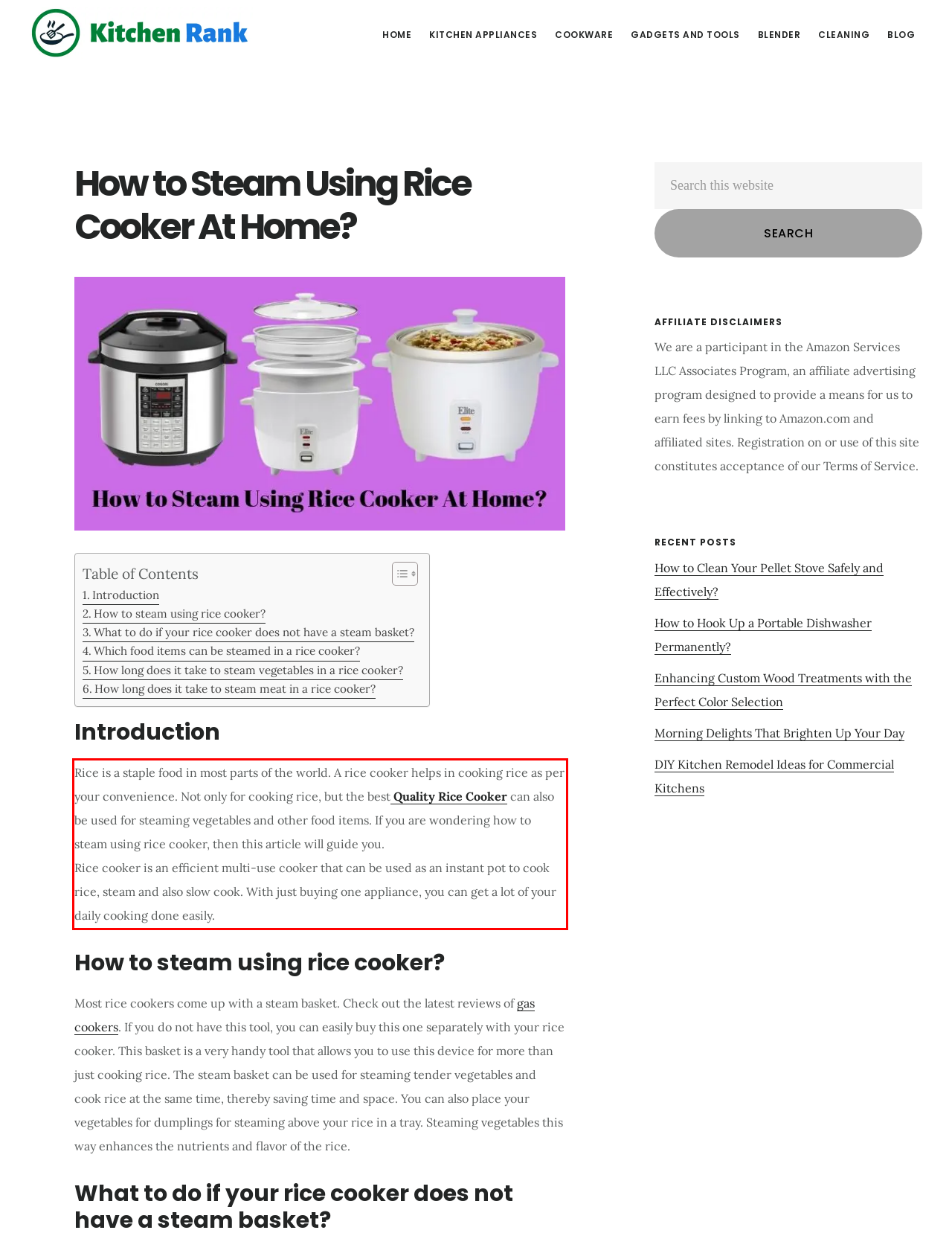Examine the screenshot of the webpage, locate the red bounding box, and perform OCR to extract the text contained within it.

Rice is a staple food in most parts of the world. A rice cooker helps in cooking rice as per your convenience. Not only for cooking rice, but the best Quality Rice Cooker can also be used for steaming vegetables and other food items. If you are wondering how to steam using rice cooker, then this article will guide you. Rice cooker is an efficient multi-use cooker that can be used as an instant pot to cook rice, steam and also slow cook. With just buying one appliance, you can get a lot of your daily cooking done easily.